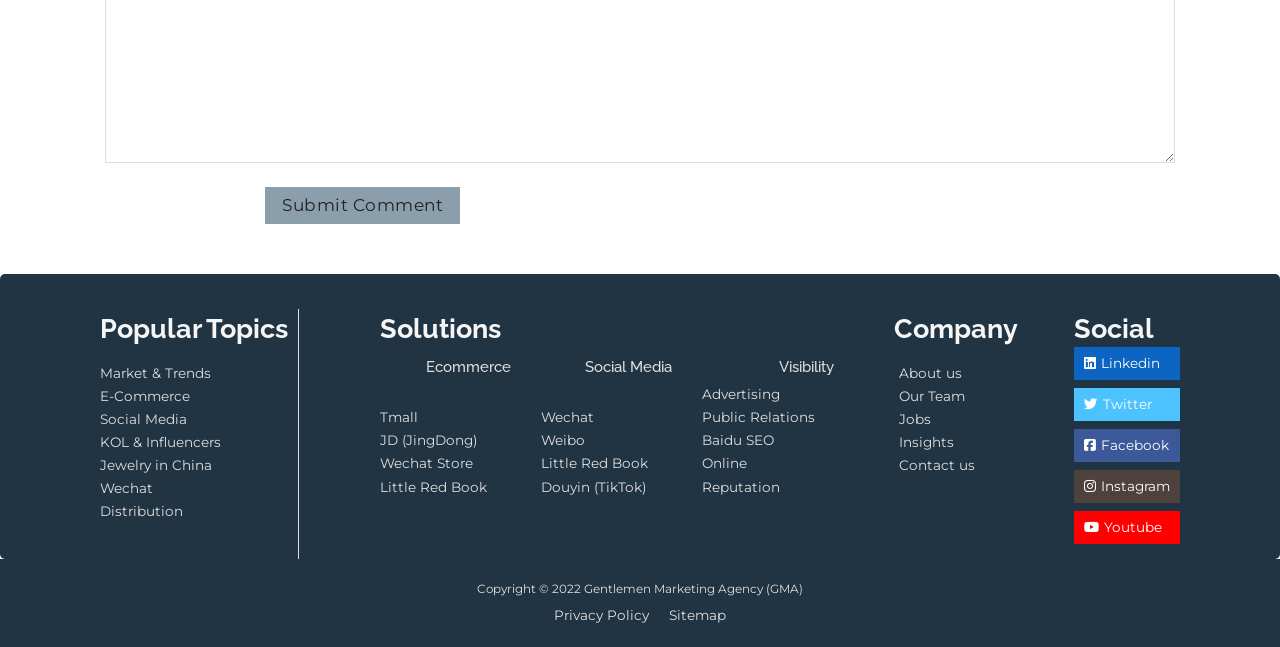Identify the bounding box coordinates of the element that should be clicked to fulfill this task: "Visit our Linkedin page". The coordinates should be provided as four float numbers between 0 and 1, i.e., [left, top, right, bottom].

[0.839, 0.536, 0.922, 0.587]